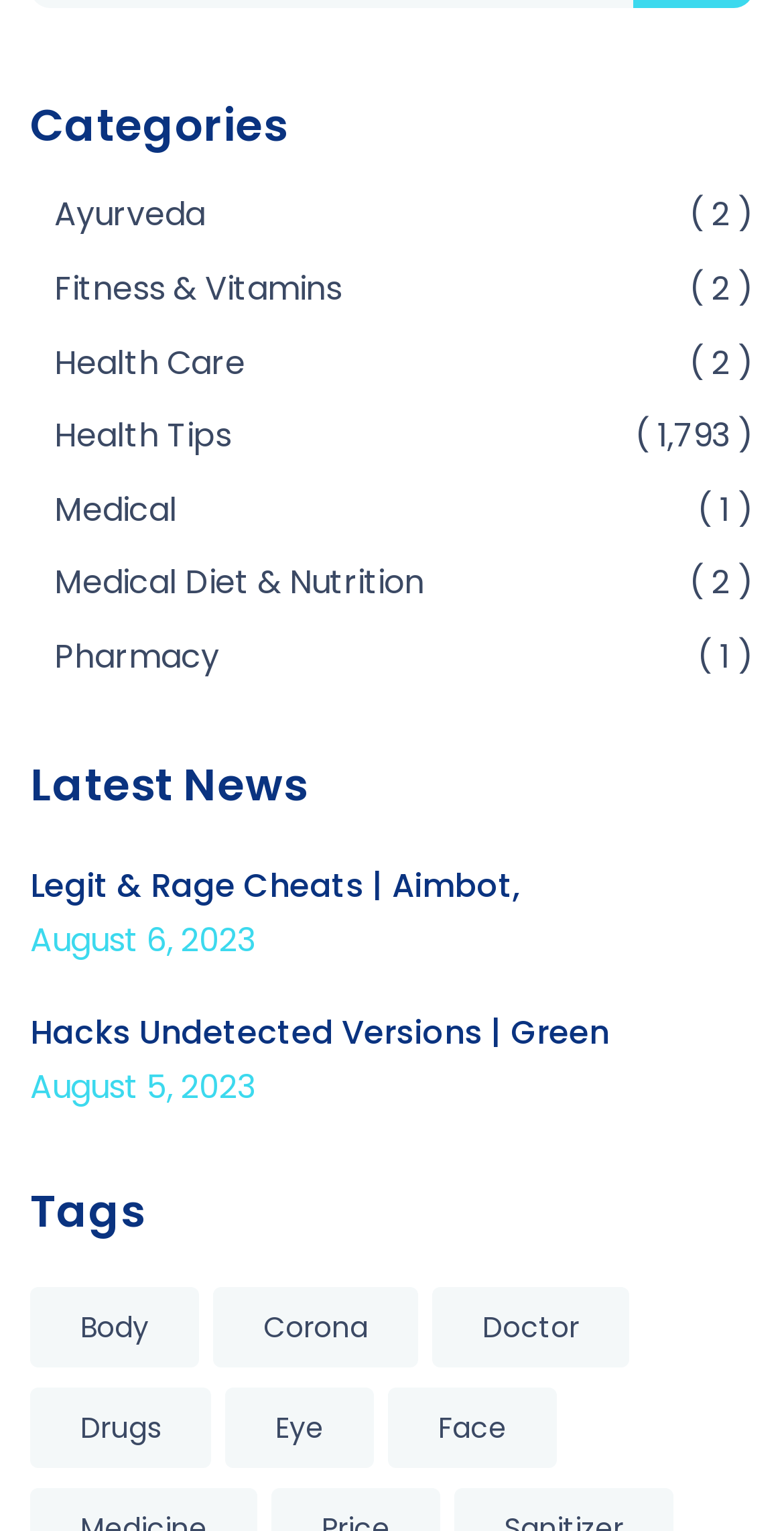Answer the question below with a single word or a brief phrase: 
What is the last category listed?

Pharmacy